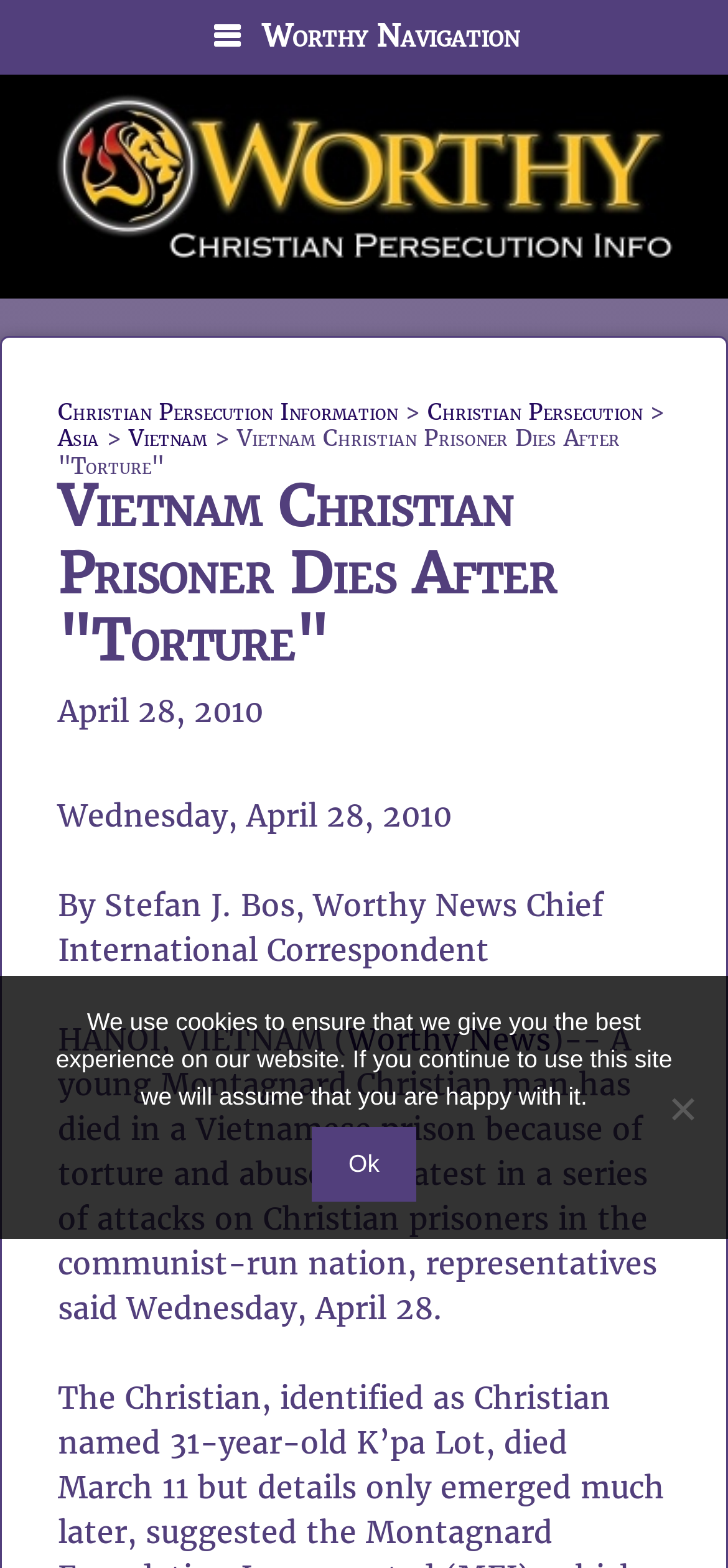Kindly determine the bounding box coordinates of the area that needs to be clicked to fulfill this instruction: "Go to Worthy News".

[0.477, 0.651, 0.756, 0.676]